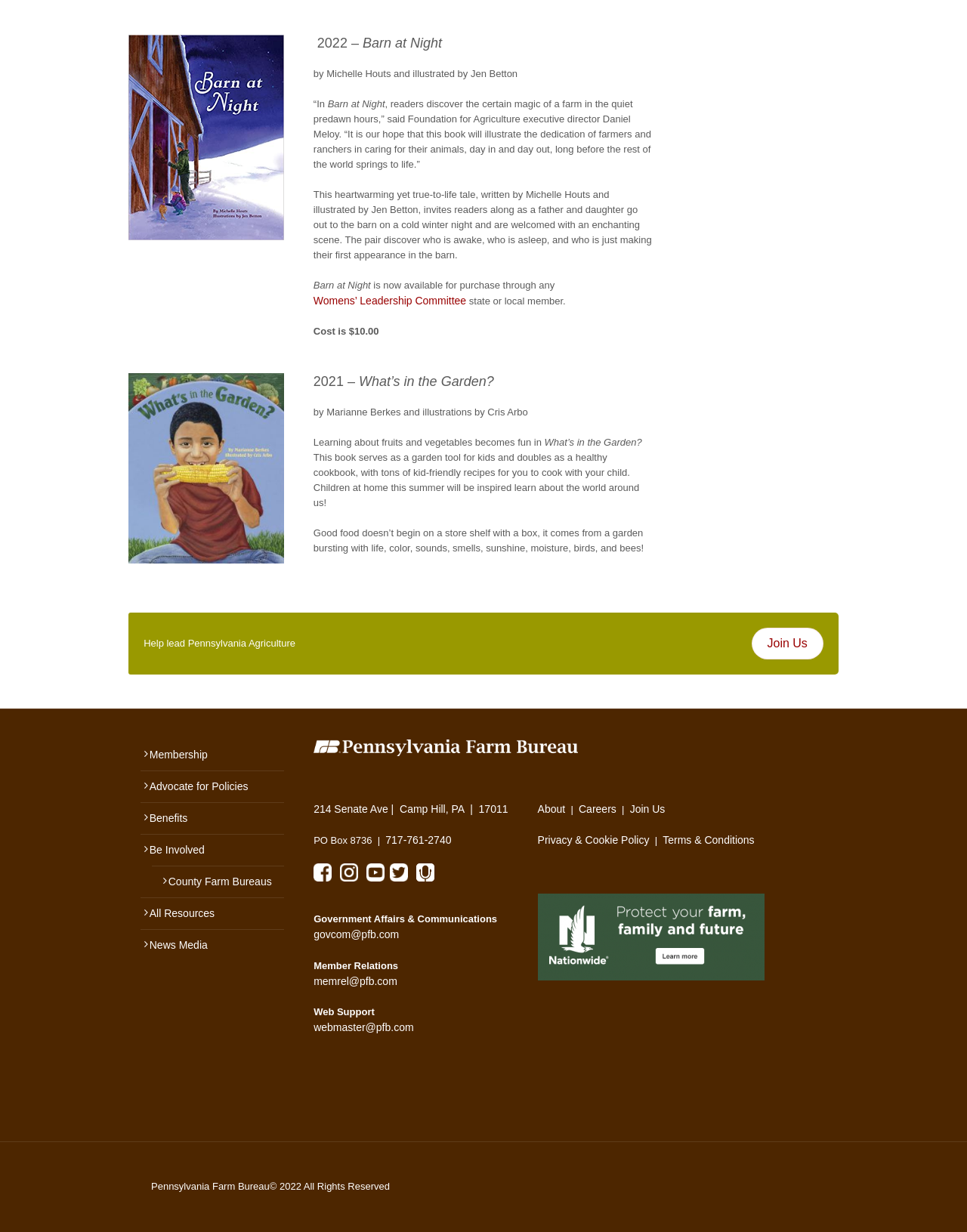Please identify the bounding box coordinates of the clickable element to fulfill the following instruction: "View book details of 'Barn at Night'". The coordinates should be four float numbers between 0 and 1, i.e., [left, top, right, bottom].

[0.324, 0.028, 0.676, 0.042]